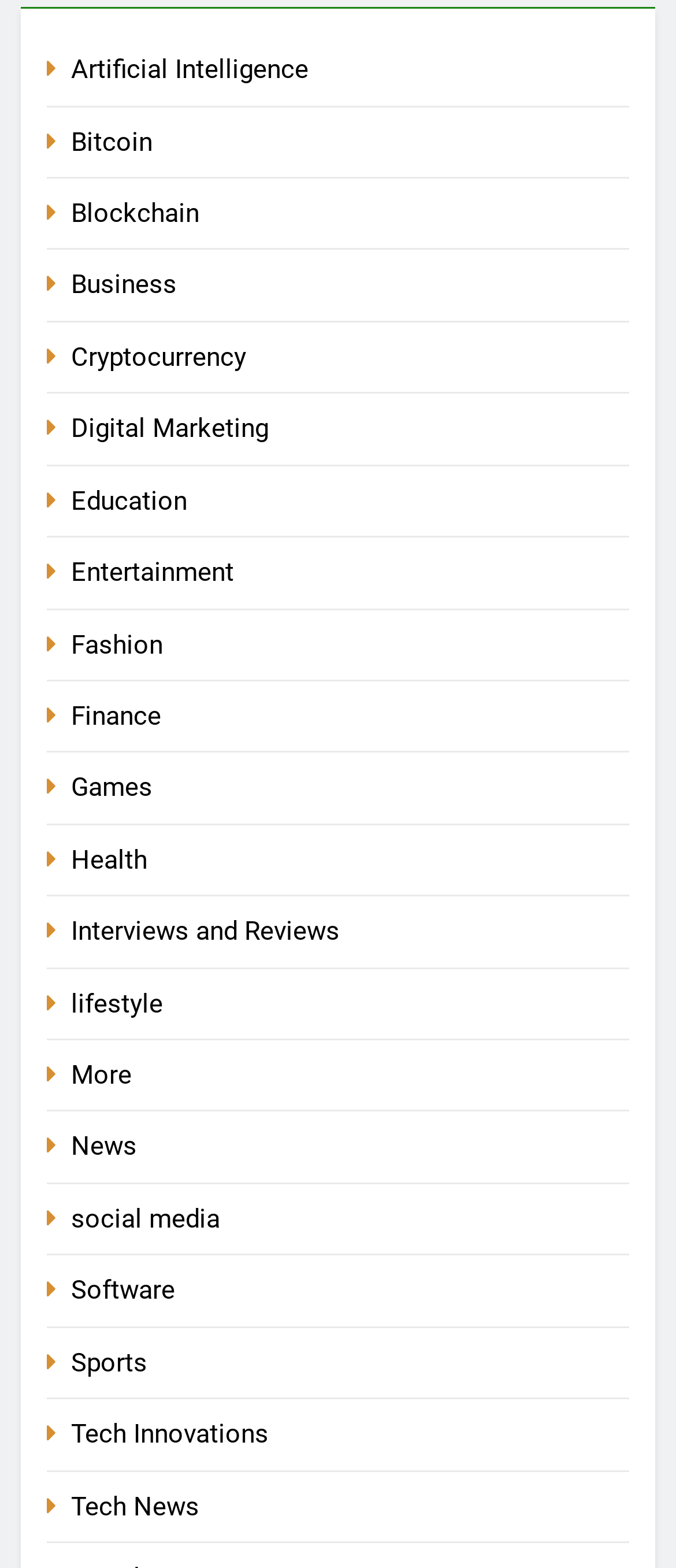How many categories are listed?
Look at the image and respond with a one-word or short-phrase answer.

20